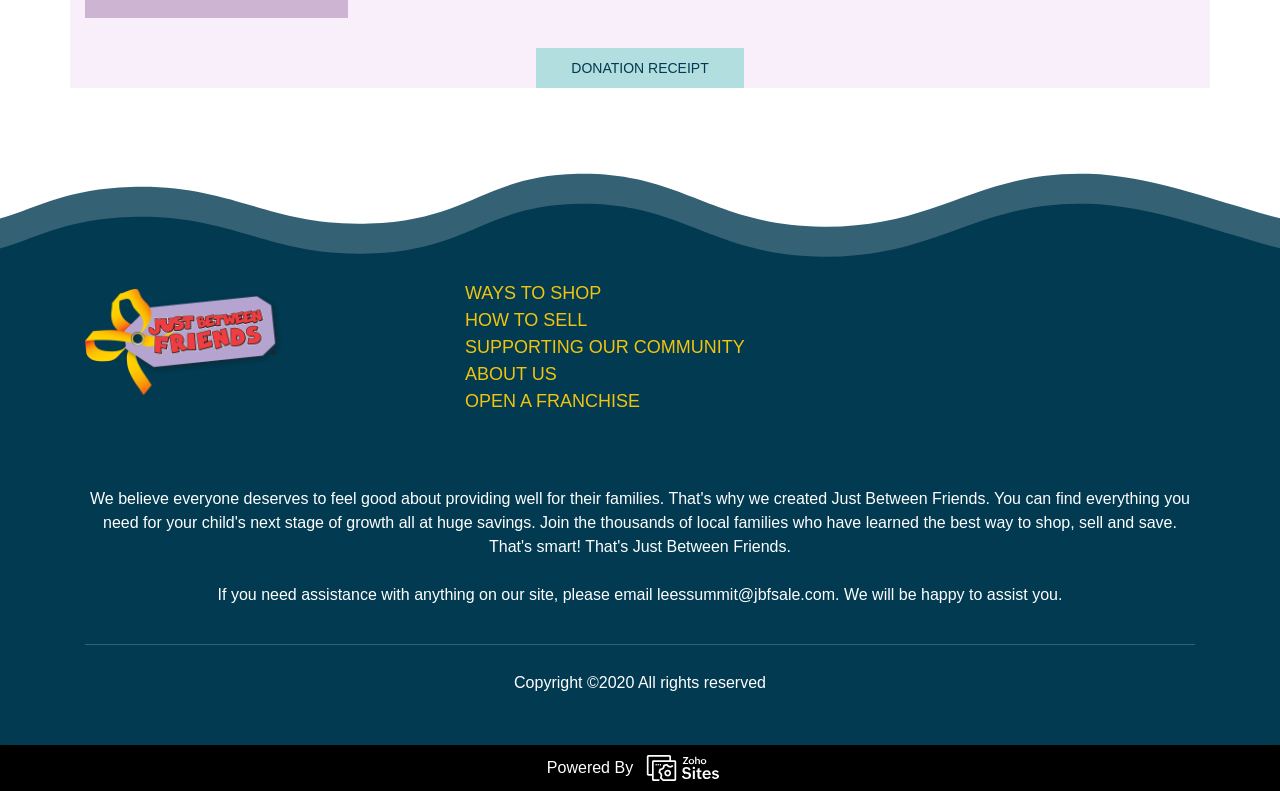Pinpoint the bounding box coordinates of the clickable element needed to complete the instruction: "Get PRESALE TICKETS". The coordinates should be provided as four float numbers between 0 and 1: [left, top, right, bottom].

[0.691, 0.462, 0.903, 0.529]